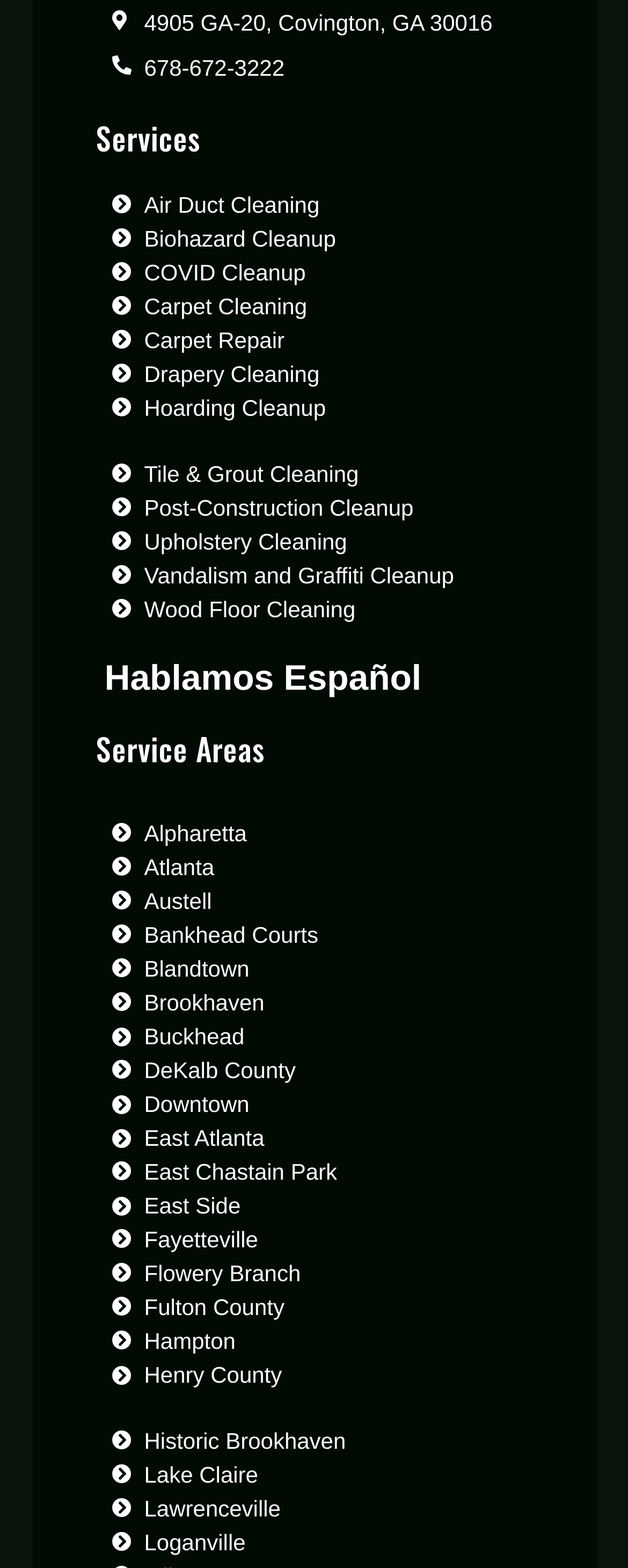Given the element description, predict the bounding box coordinates in the format (top-left x, top-left y, bottom-right x, bottom-right y). Make sure all values are between 0 and 1. Here is the element description: Alpharetta

[0.178, 0.521, 0.822, 0.542]